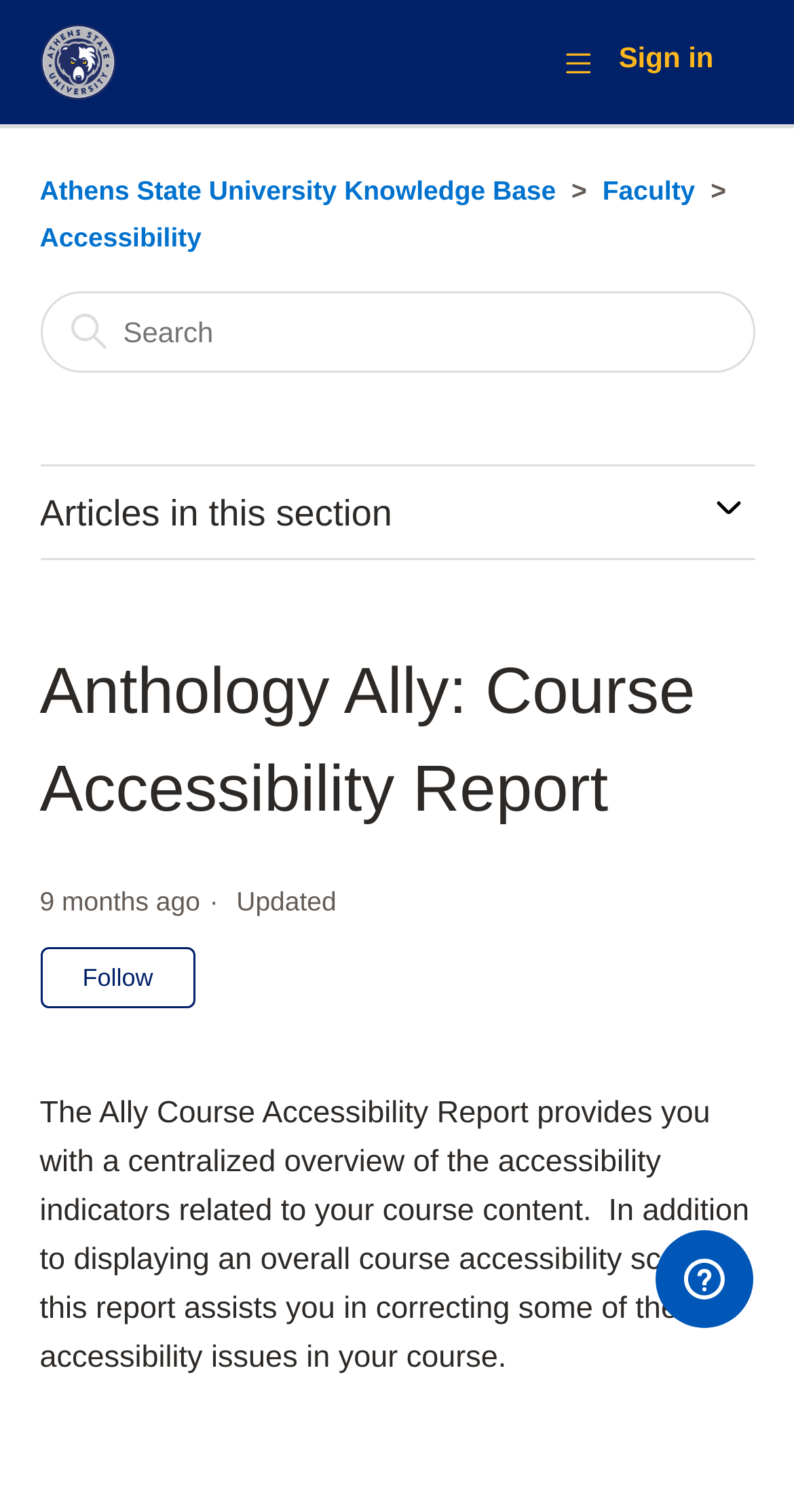Please determine the bounding box coordinates of the element to click in order to execute the following instruction: "Sign in". The coordinates should be four float numbers between 0 and 1, specified as [left, top, right, bottom].

[0.779, 0.025, 0.95, 0.053]